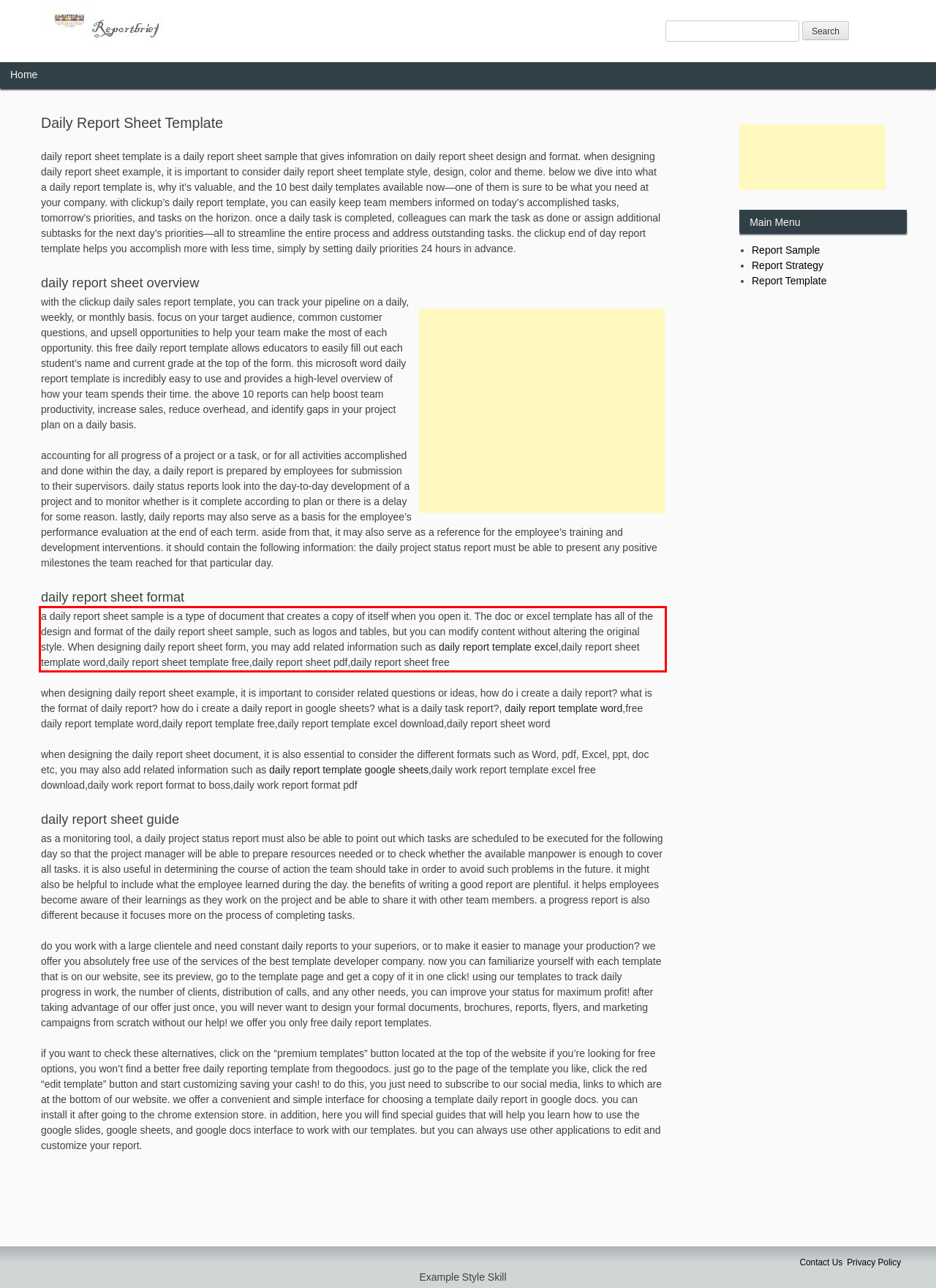Given a screenshot of a webpage, locate the red bounding box and extract the text it encloses.

a daily report sheet sample is a type of document that creates a copy of itself when you open it. The doc or excel template has all of the design and format of the daily report sheet sample, such as logos and tables, but you can modify content without altering the original style. When designing daily report sheet form, you may add related information such as daily report template excel,daily report sheet template word,daily report sheet template free,daily report sheet pdf,daily report sheet free